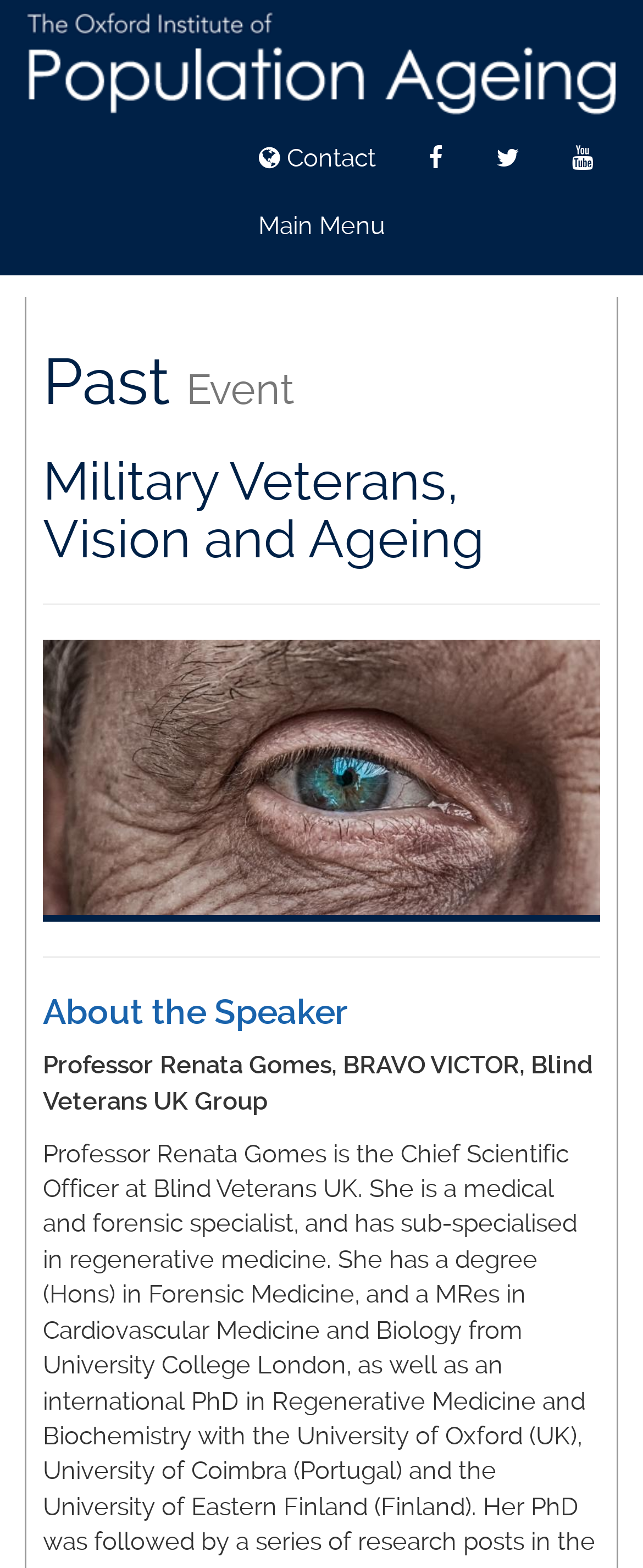Based on the provided description, "Main Menu", find the bounding box of the corresponding UI element in the screenshot.

[0.038, 0.123, 0.962, 0.167]